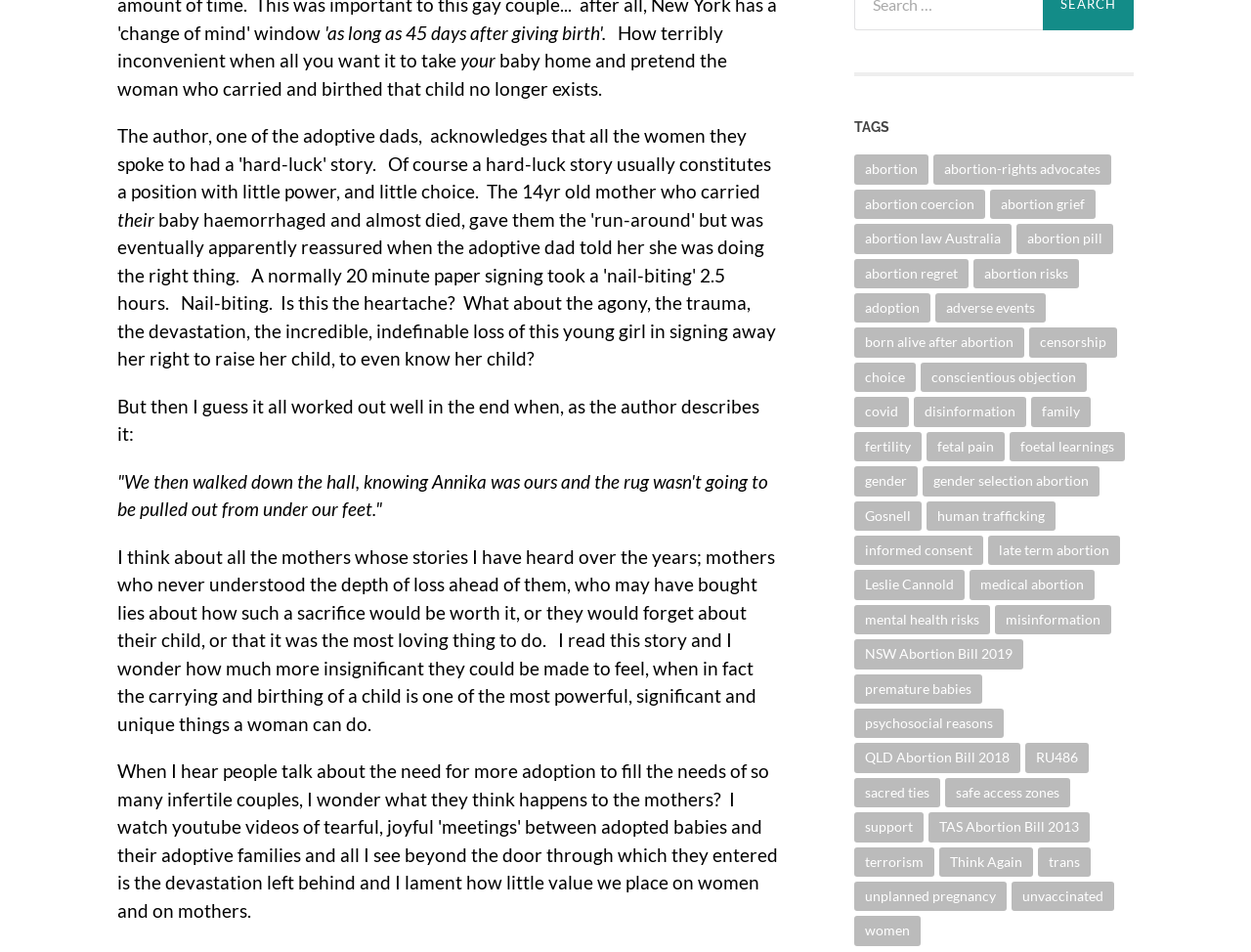Identify the bounding box coordinates of the clickable region to carry out the given instruction: "Explore the 'women (5 items)' link".

[0.683, 0.962, 0.736, 0.994]